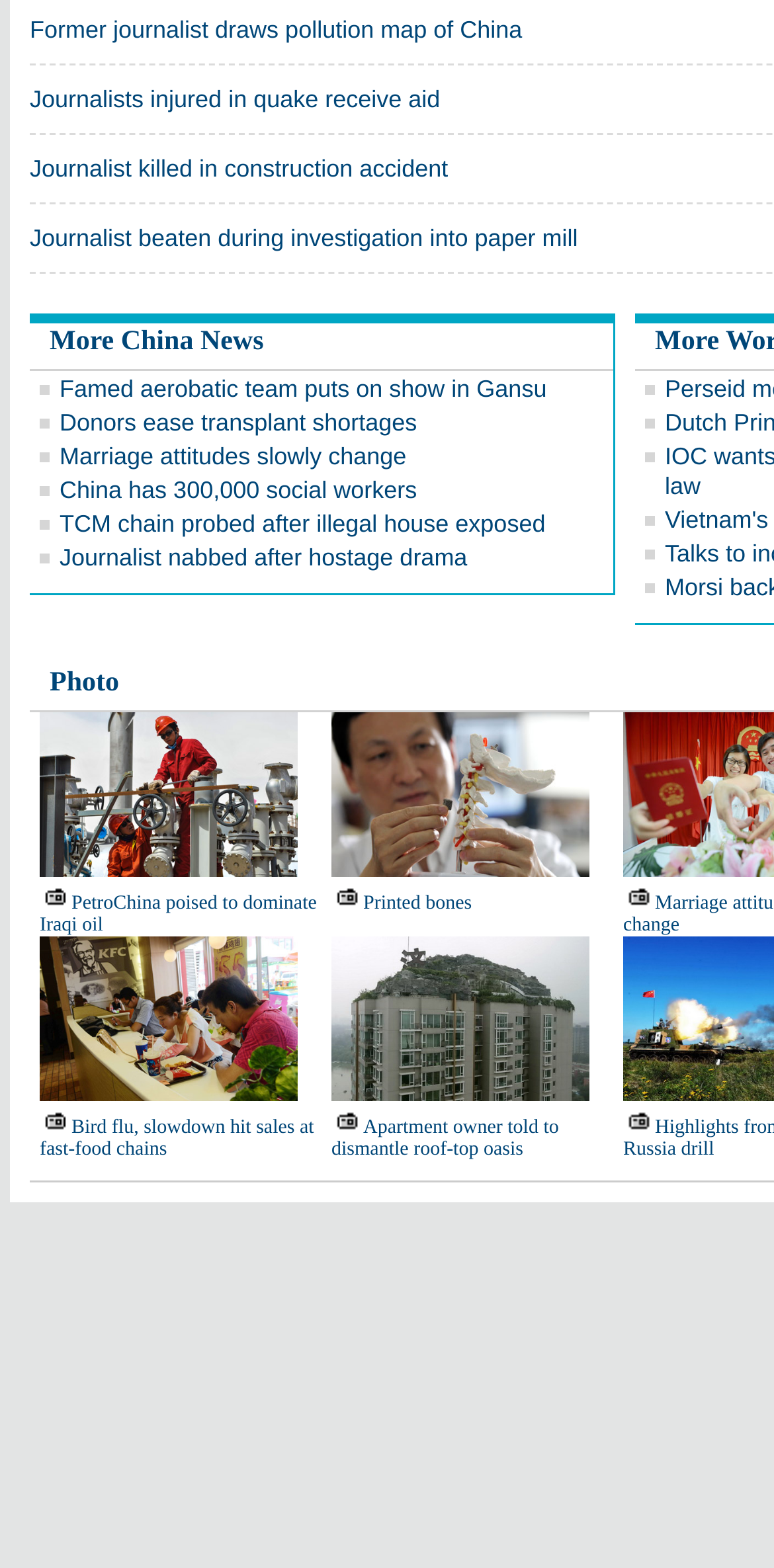Locate the bounding box coordinates of the region to be clicked to comply with the following instruction: "View more China news". The coordinates must be four float numbers between 0 and 1, in the form [left, top, right, bottom].

[0.064, 0.209, 0.341, 0.228]